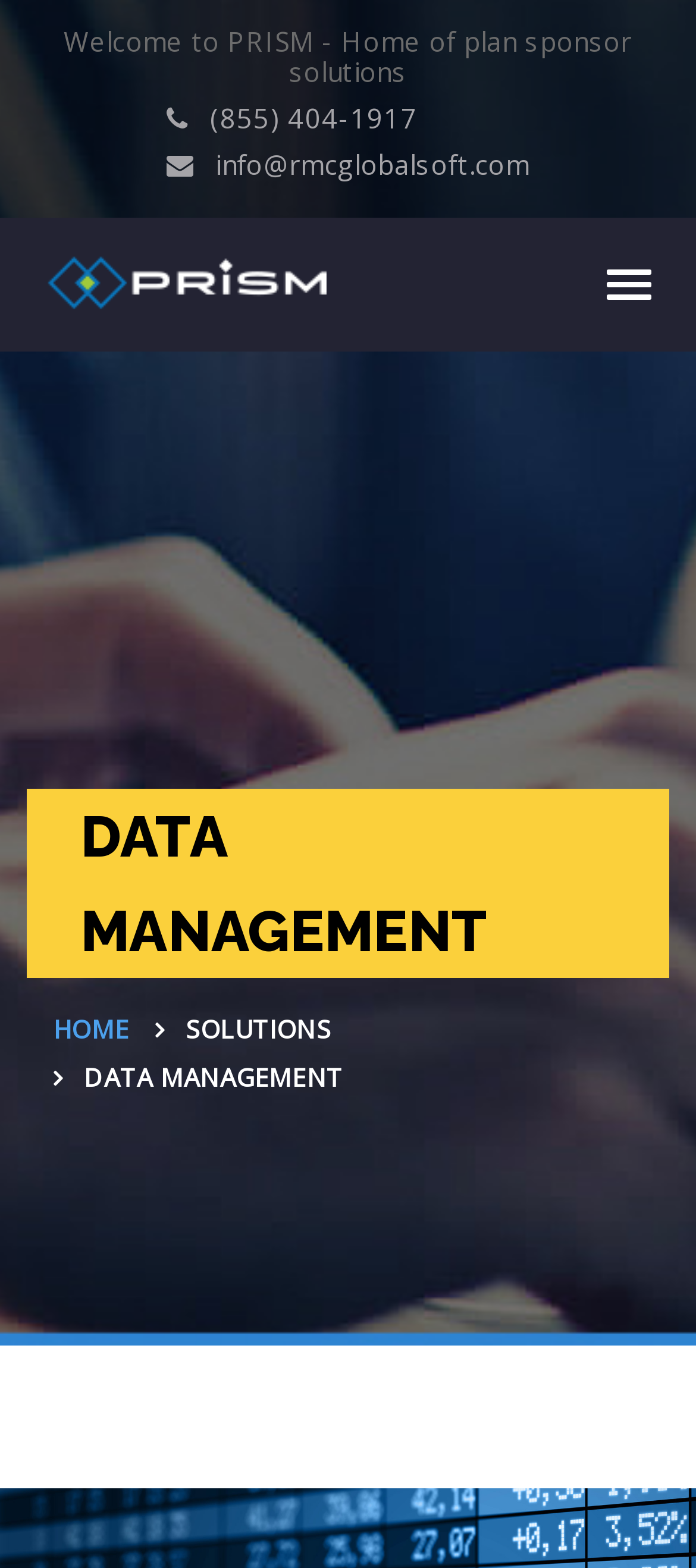How many main navigation links are there?
Provide a concise answer using a single word or phrase based on the image.

2